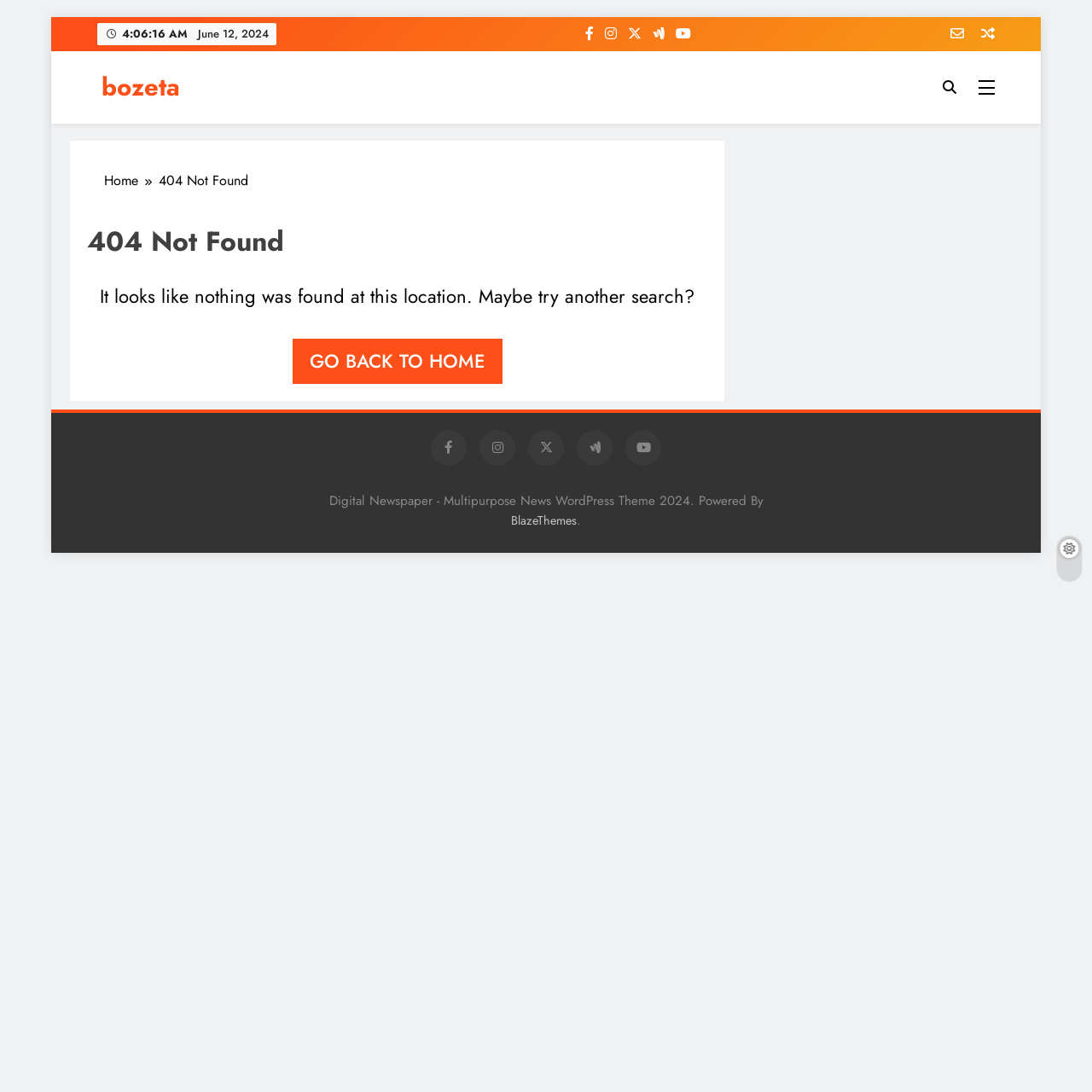What is the purpose of the 'GO BACK TO HOME' link?
Please answer the question with as much detail and depth as you can.

The 'GO BACK TO HOME' link is located below the '404 Not Found' heading and static text, suggesting that it is a call-to-action to navigate back to the home page after encountering a page not found error.